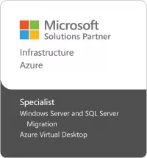Describe thoroughly the contents of the image.

The image showcases a badge designating "Microsoft Solutions Partner" status, highlighting expertise in Azure infrastructure. It specifies the specialization areas: "Windows Server and SQL Server Migration" and "Azure Virtual Desktop." This badge signifies a company's recognition by Microsoft for its capabilities and successful delivery in crucial cloud services, reflecting their commitment to providing expert solutions in the ever-evolving IT landscape.